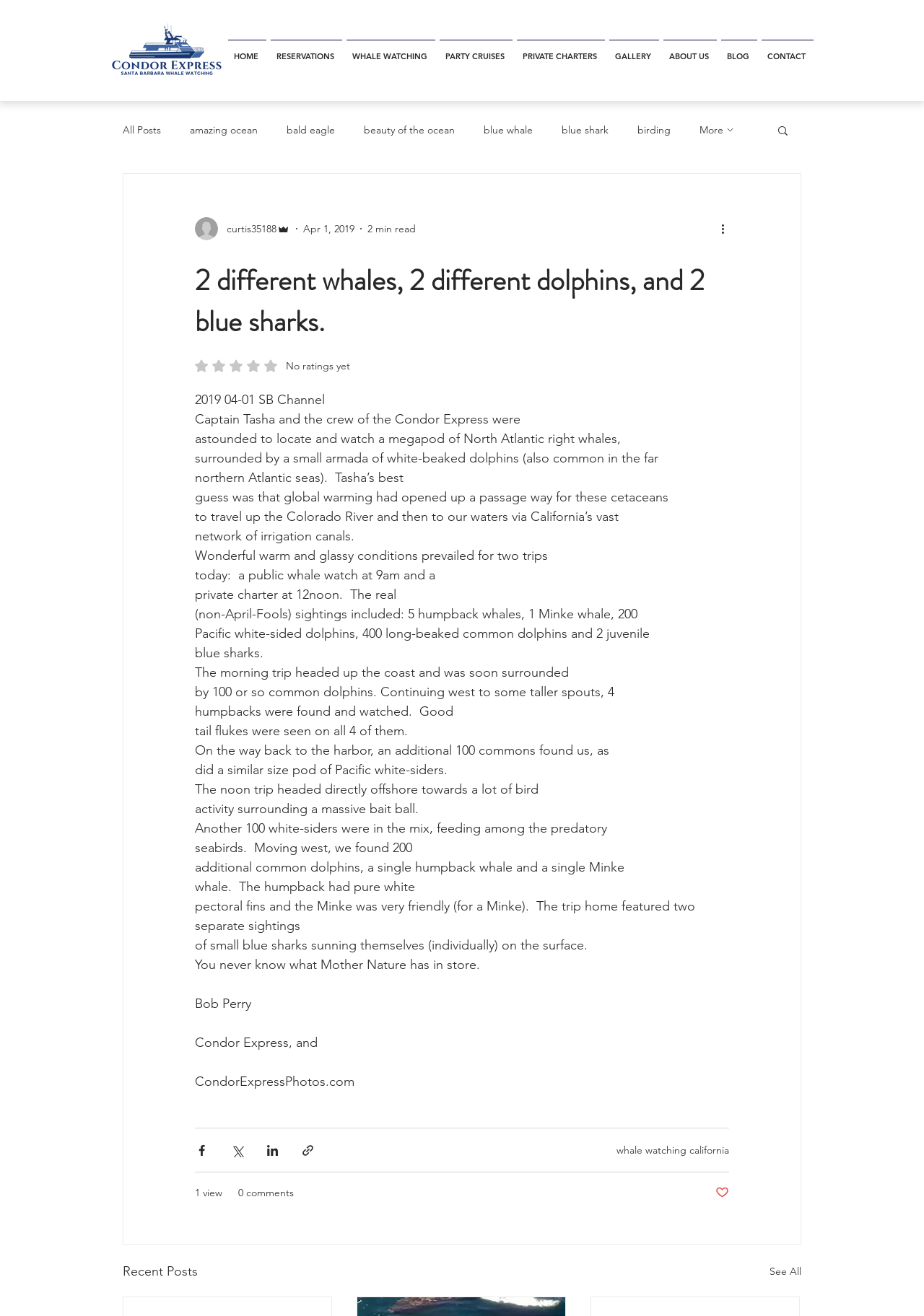What is the name of the captain mentioned in the article?
Based on the image, please offer an in-depth response to the question.

The article mentions Captain Tasha as the captain of the Condor Express, who was astounded to locate and watch a megapod of North Atlantic right whales. This information can be found in the first paragraph of the article.